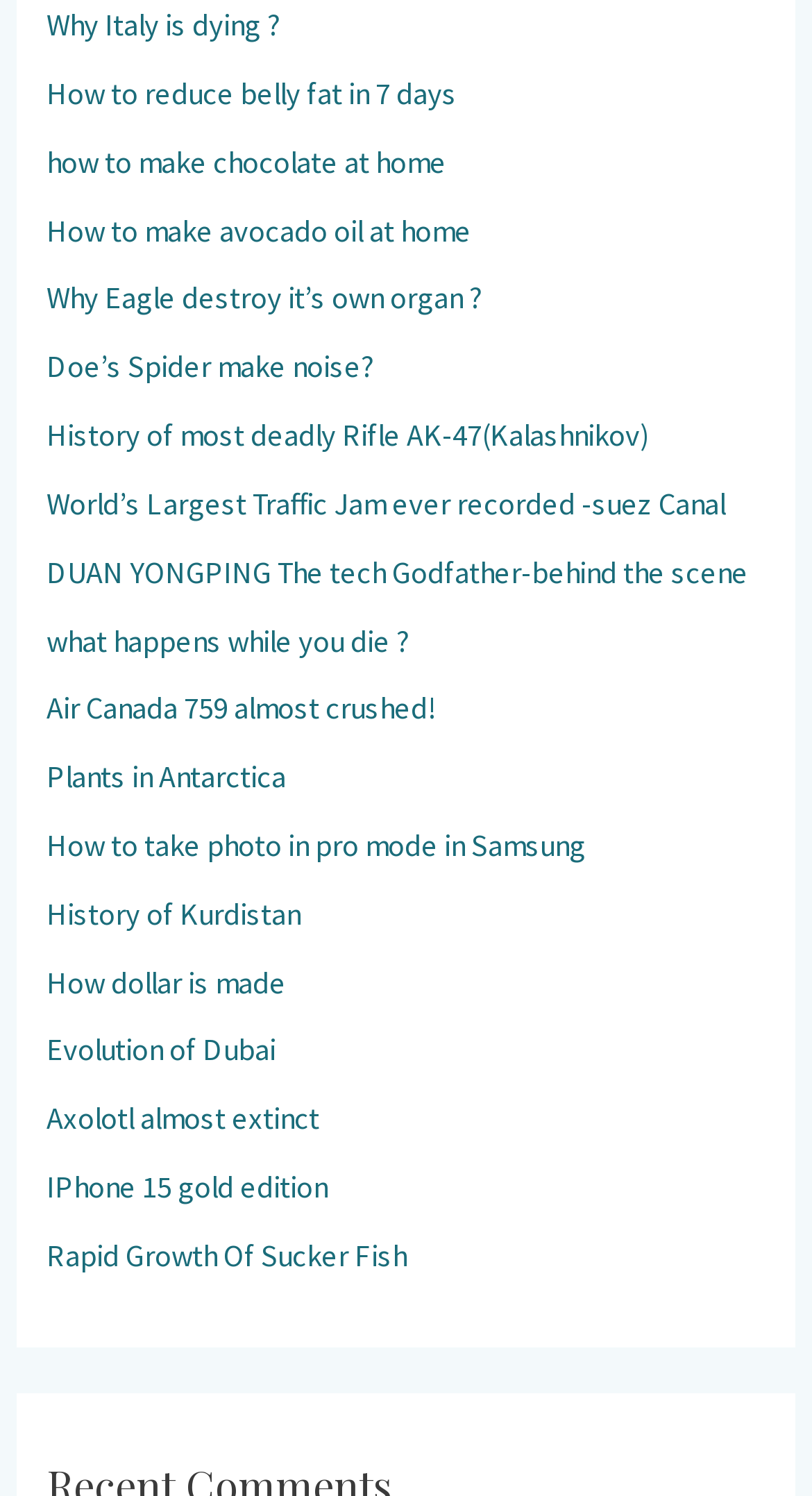What is the topic of the first link?
Using the image, answer in one word or phrase.

Why Italy is dying?